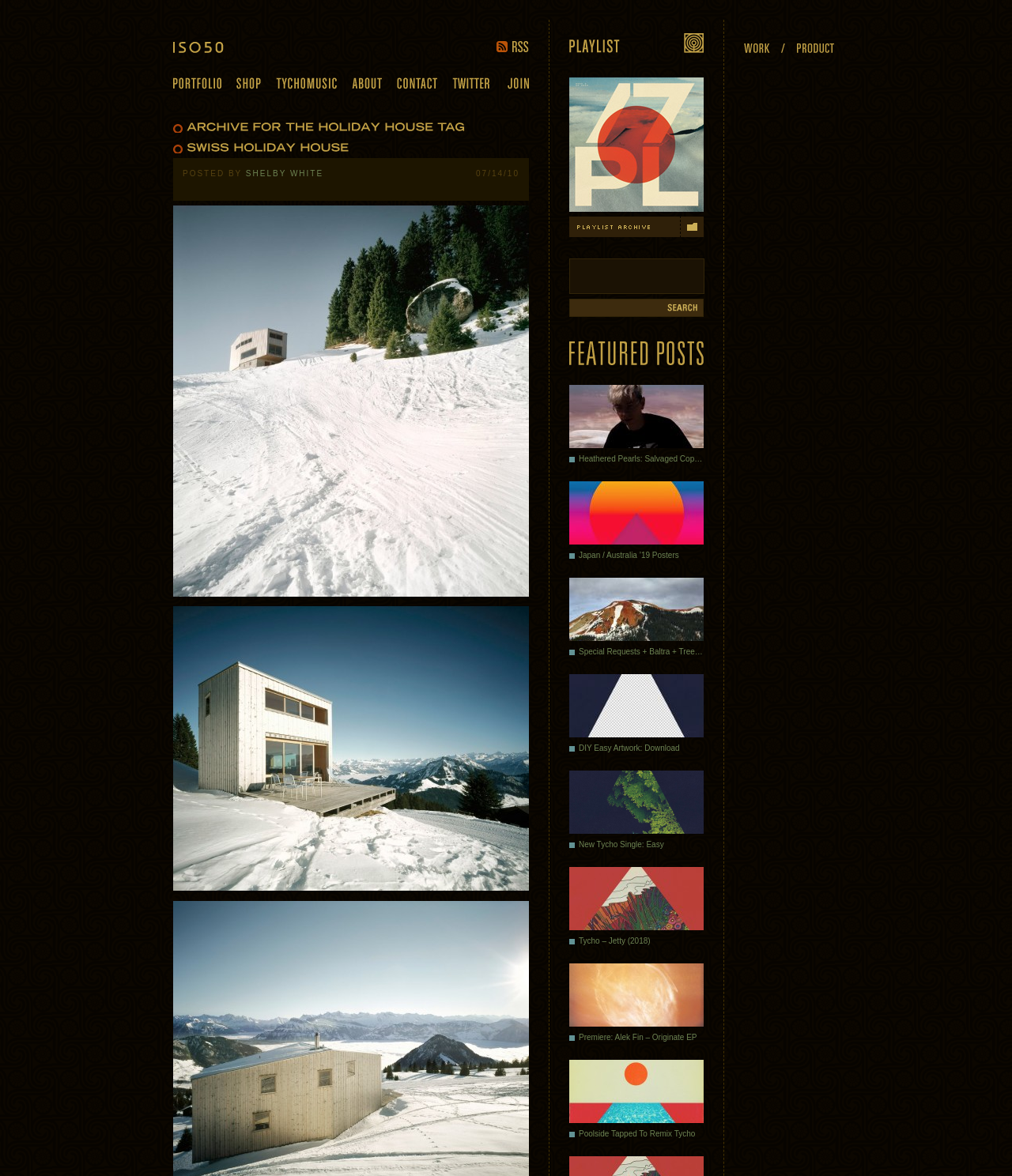Please identify the bounding box coordinates of the element's region that needs to be clicked to fulfill the following instruction: "View the 'SWISS HOLIDAY HOUSE' post". The bounding box coordinates should consist of four float numbers between 0 and 1, i.e., [left, top, right, bottom].

[0.171, 0.121, 0.345, 0.131]